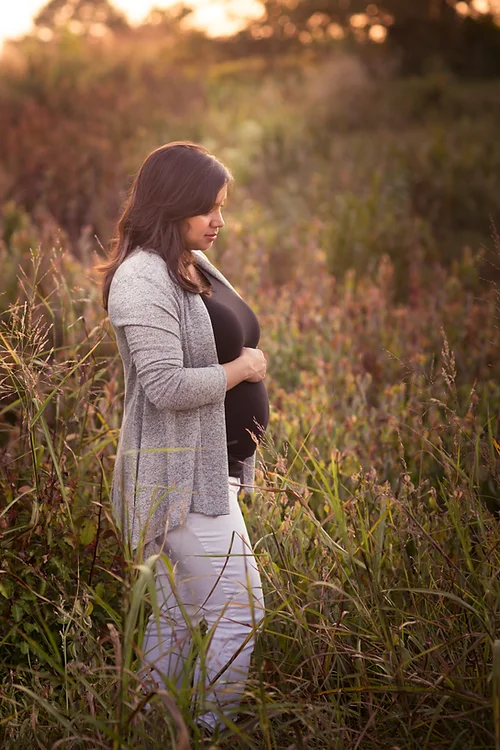What is the purpose of this photograph?
Provide a well-explained and detailed answer to the question.

This photograph is part of a 'Belly to Baby Package Deposit' offered by a child and newborn photographer, revealing the intimate and heartwarming nature of maternity photography, which is a type of photography that captures the beauty and emotion of pregnancy and early parenthood.